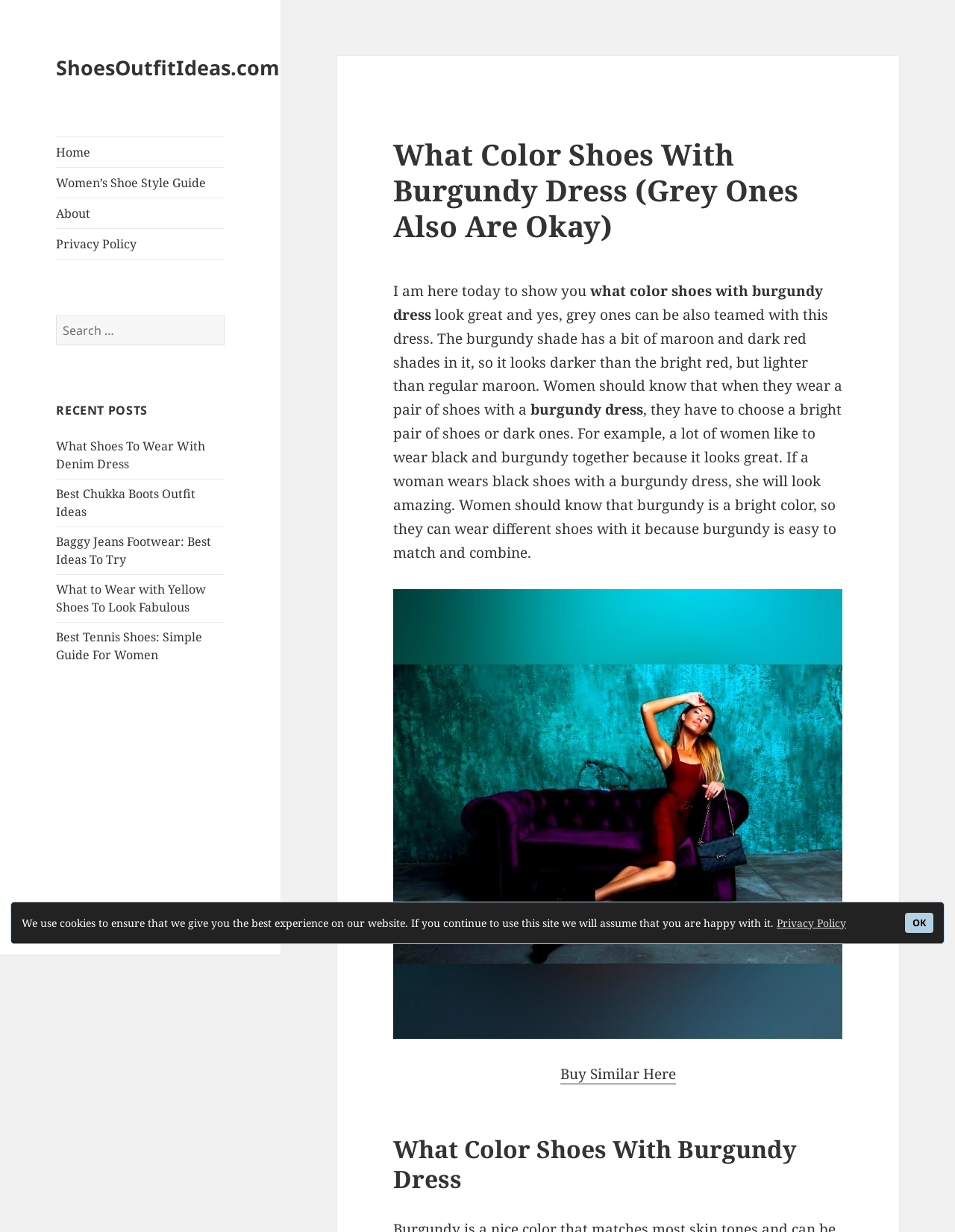Highlight the bounding box coordinates of the region I should click on to meet the following instruction: "Buy Similar shoes".

[0.586, 0.864, 0.708, 0.88]